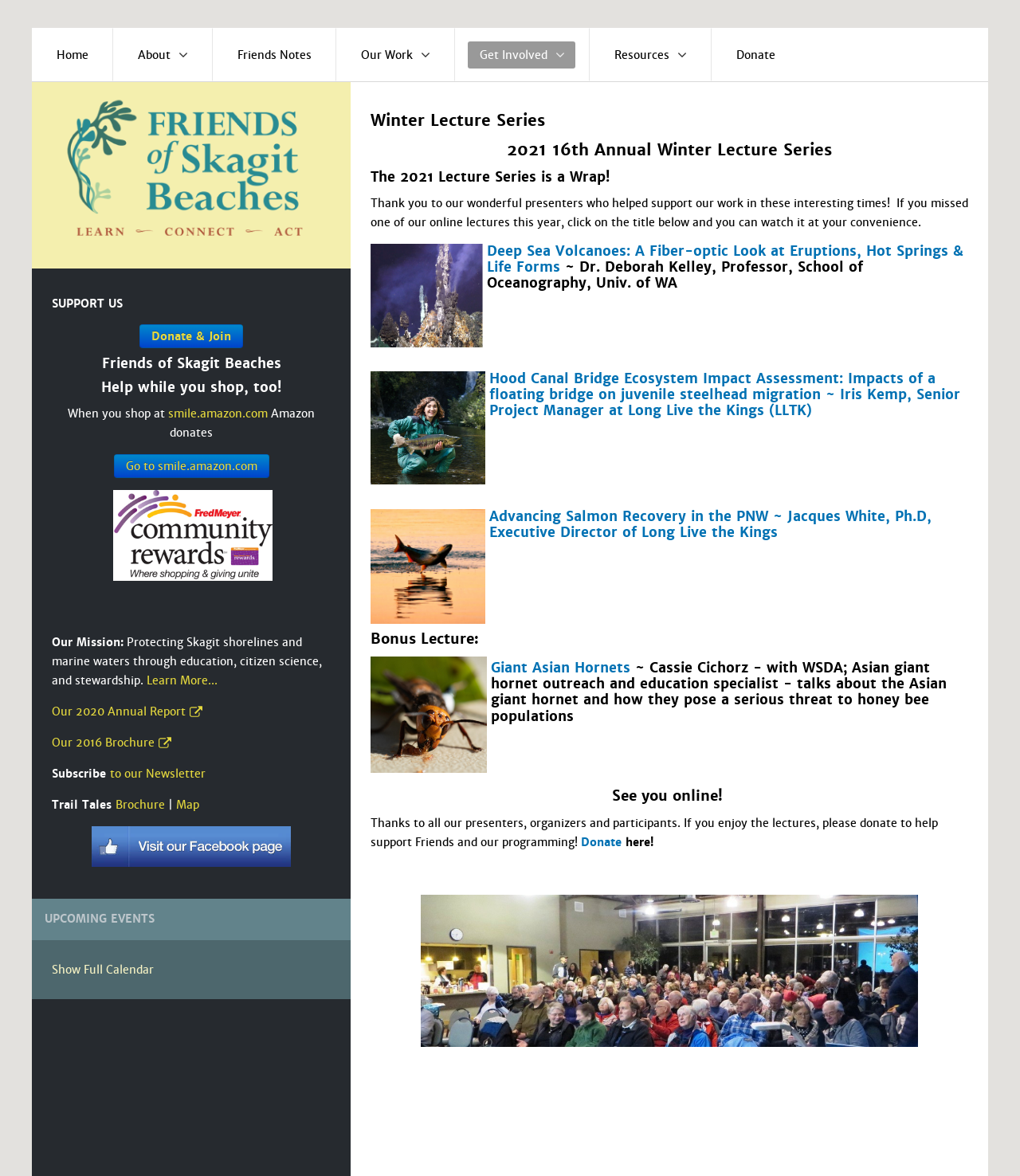Extract the bounding box coordinates for the UI element described as: "alt="FOSB tranparent web"".

[0.051, 0.137, 0.324, 0.149]